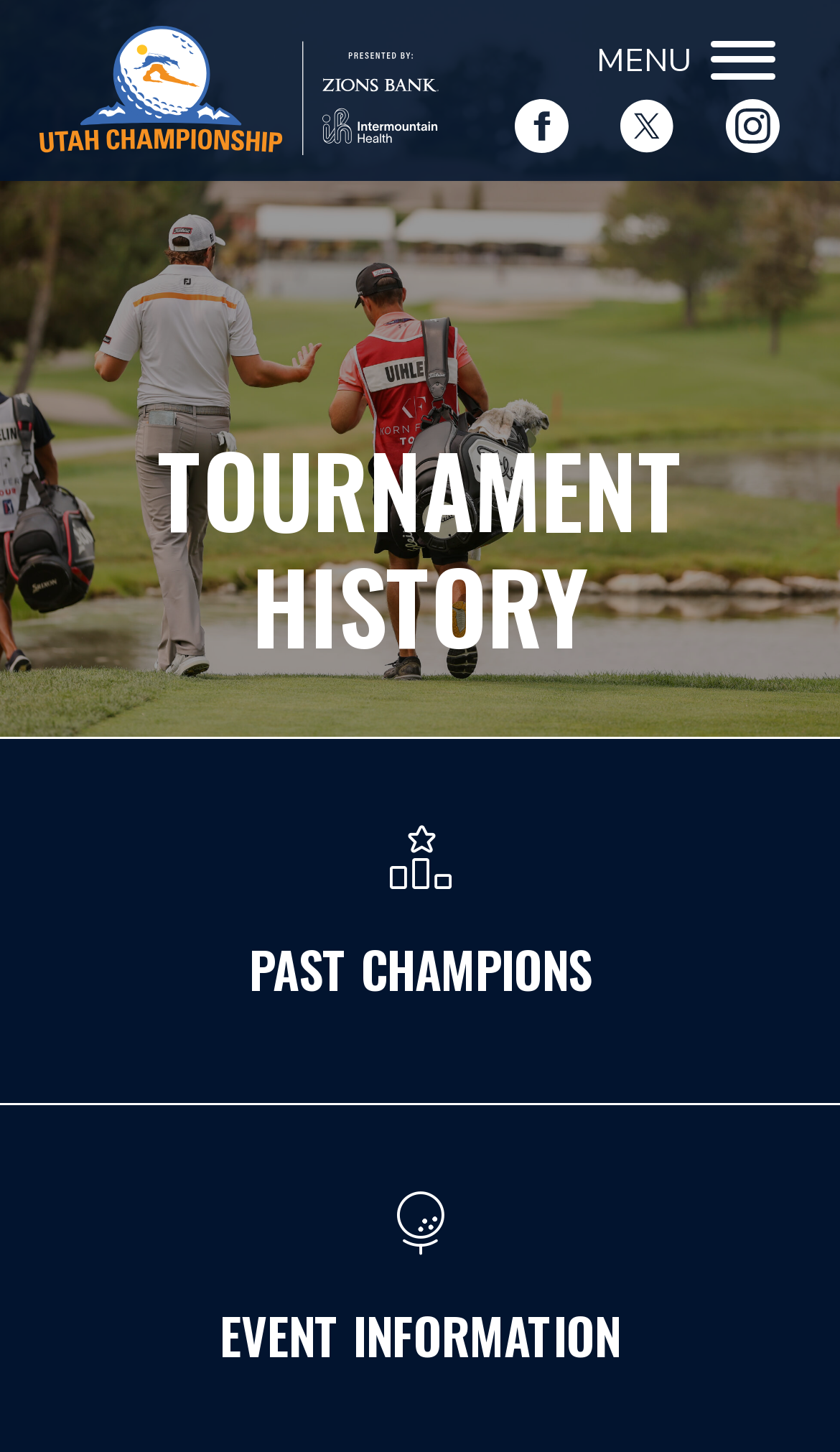Describe all significant elements and features of the webpage.

The webpage is about the Utah Championship, a Korn Ferry Tour stop hosted by the Utah Sports Commission. At the top left, there is a "Skip to content" link. Next to it, there is a prominent link with the text "Utah Championship" accompanied by an image. 

On the top right, there are three social media links, including Twitter, each with its corresponding icon. Below these links, there is a "MENU" button. 

When the "MENU" button is clicked, a dropdown menu appears with three main sections: "TOURNAMENT HISTORY", "PAST CHAMPIONS", and "EVENT INFORMATION". Under "PAST CHAMPIONS", there is a link to access the list of past champions. The "EVENT INFORMATION" section also has a link to access more details about the event. 

There are two more links at the bottom of the page, but their contents are not specified. Overall, the webpage provides an overview of the Utah Championship and offers links to access more information about the tournament's history, past winners, and event details.